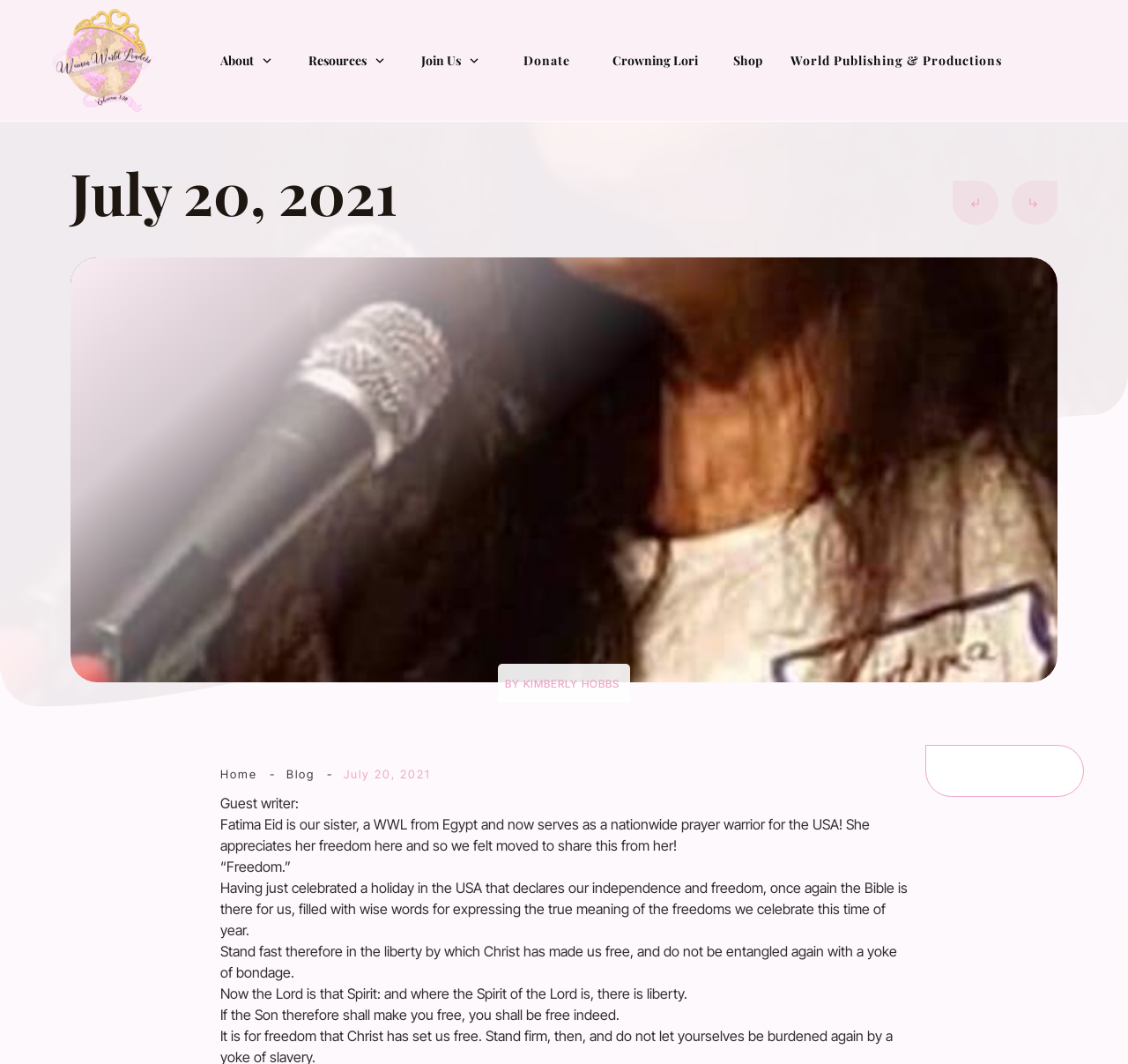Find the bounding box coordinates of the element to click in order to complete the given instruction: "Click the 'Resources' link."

[0.274, 0.046, 0.342, 0.067]